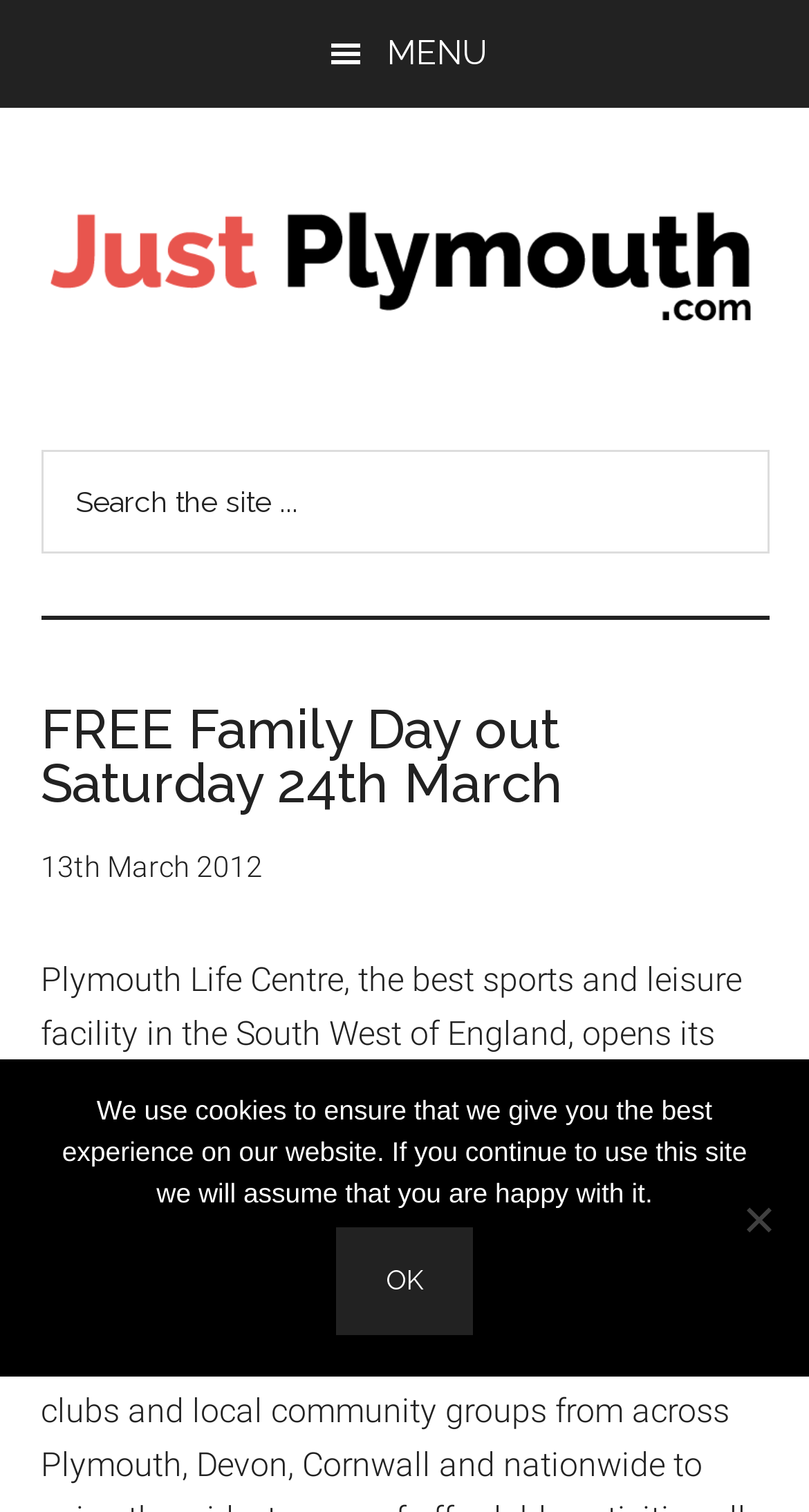Locate the UI element described by Menu and provide its bounding box coordinates. Use the format (top-left x, top-left y, bottom-right x, bottom-right y) with all values as floating point numbers between 0 and 1.

[0.0, 0.0, 1.0, 0.071]